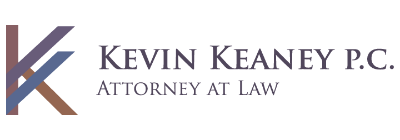What type of legal expertise does Kevin Keaney provide?
Based on the image content, provide your answer in one word or a short phrase.

Nursing license defense